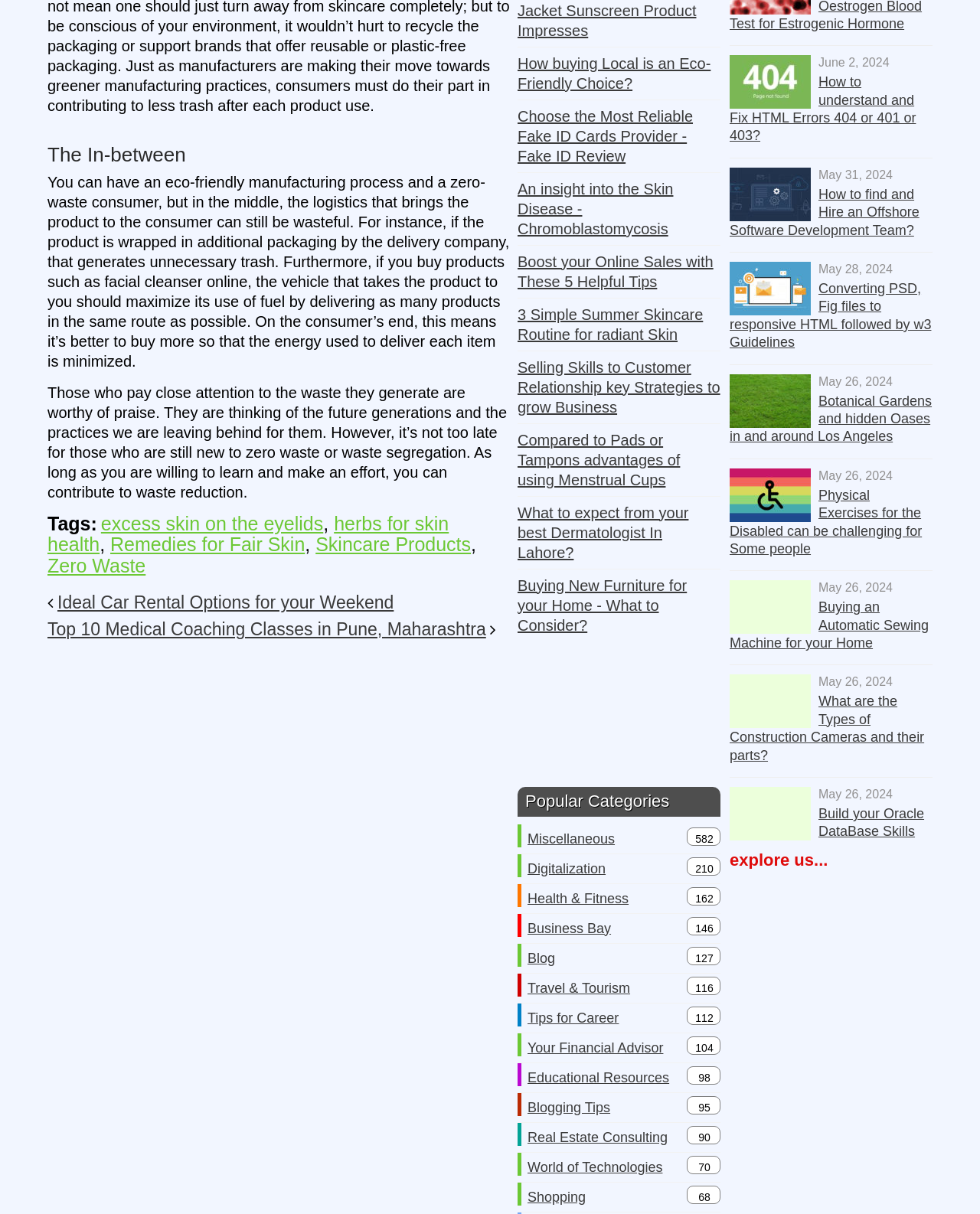Identify the bounding box coordinates of the clickable region to carry out the given instruction: "Click on the link 'Ideal Car Rental Options for your Weekend'".

[0.059, 0.488, 0.402, 0.505]